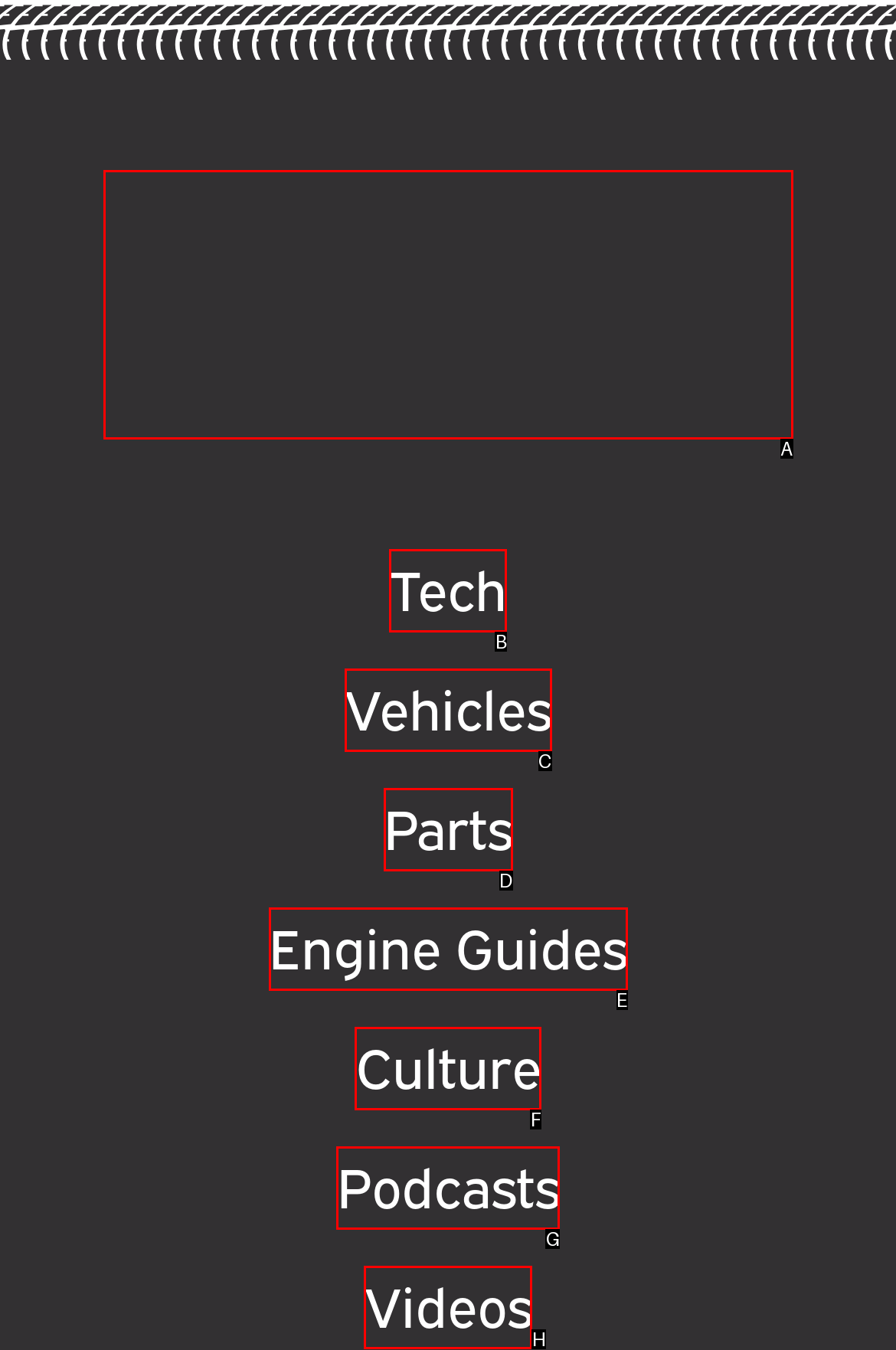Tell me the letter of the correct UI element to click for this instruction: check out Culture. Answer with the letter only.

F